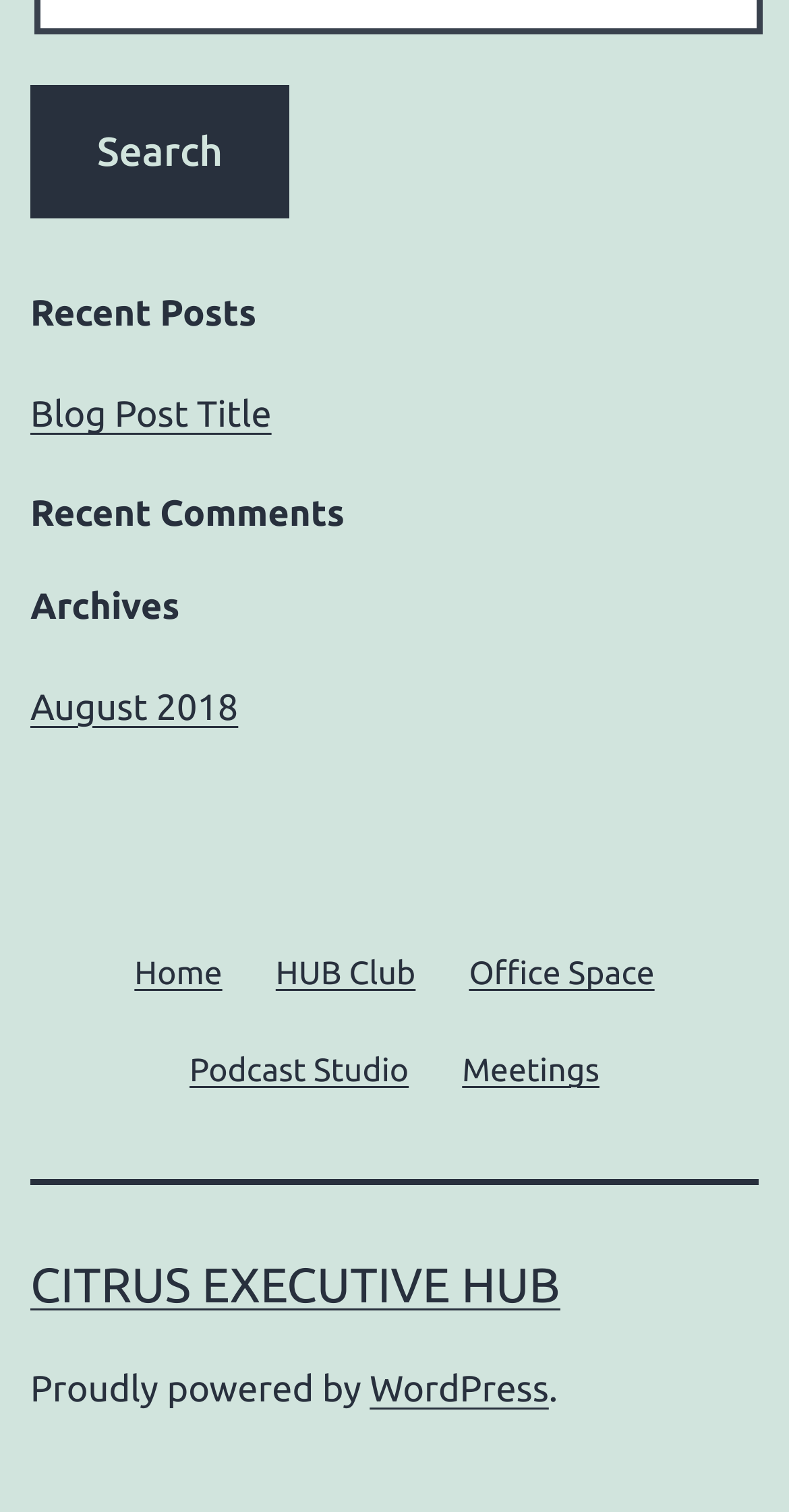Identify the bounding box coordinates for the UI element mentioned here: "Read the original story". Provide the coordinates as four float values between 0 and 1, i.e., [left, top, right, bottom].

None